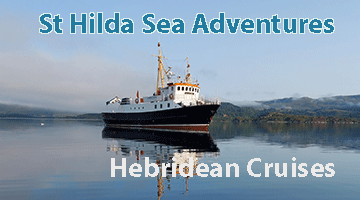Please provide a comprehensive answer to the question based on the screenshot: Where is the Hebrides archipelago located?

The caption provides geographical context by mentioning that the Hebrides is an enchanting archipelago off the west coast of Scotland, indicating its location in relation to the Scottish mainland.